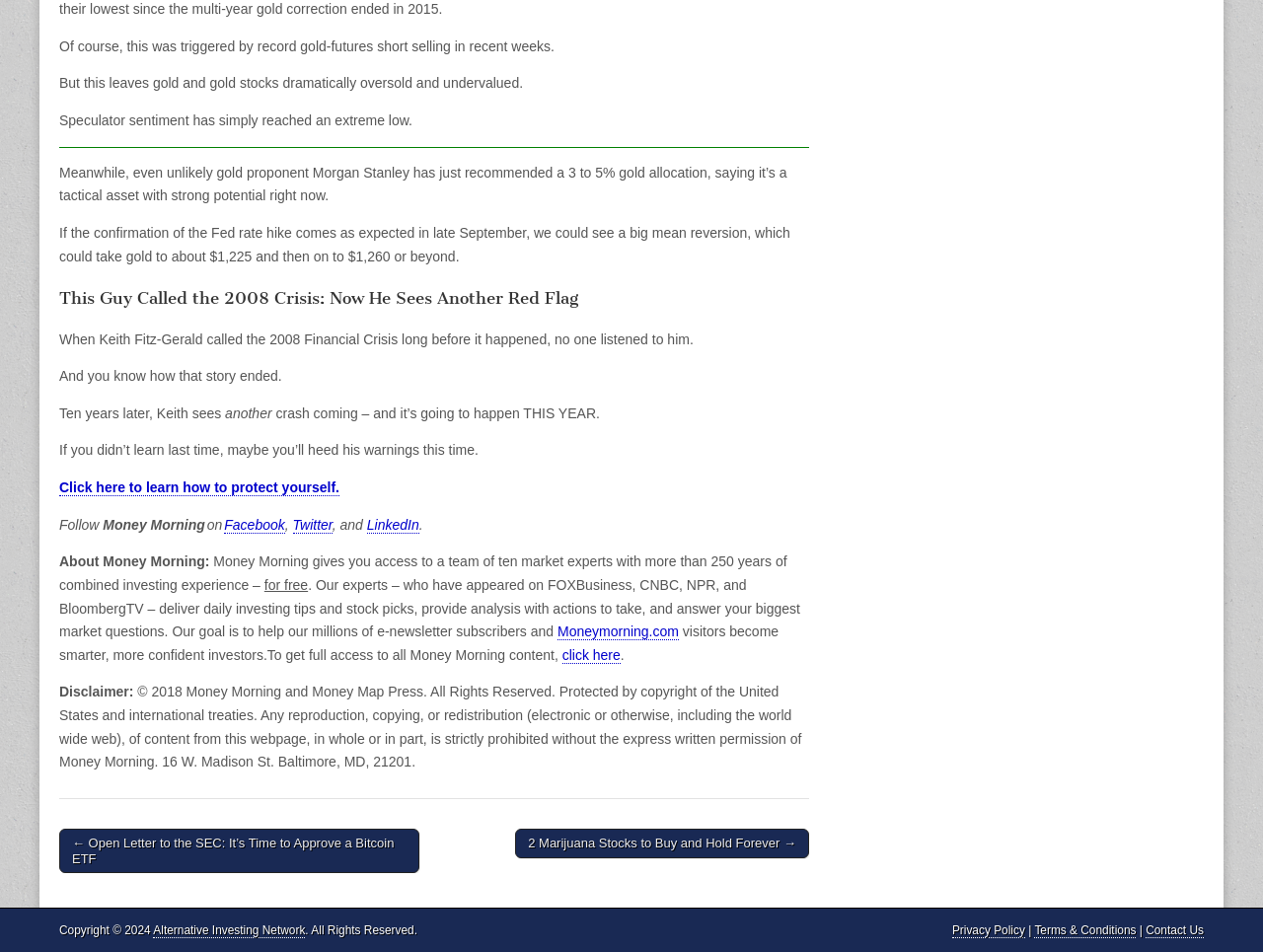Calculate the bounding box coordinates for the UI element based on the following description: "LinkedIn". Ensure the coordinates are four float numbers between 0 and 1, i.e., [left, top, right, bottom].

[0.29, 0.543, 0.332, 0.56]